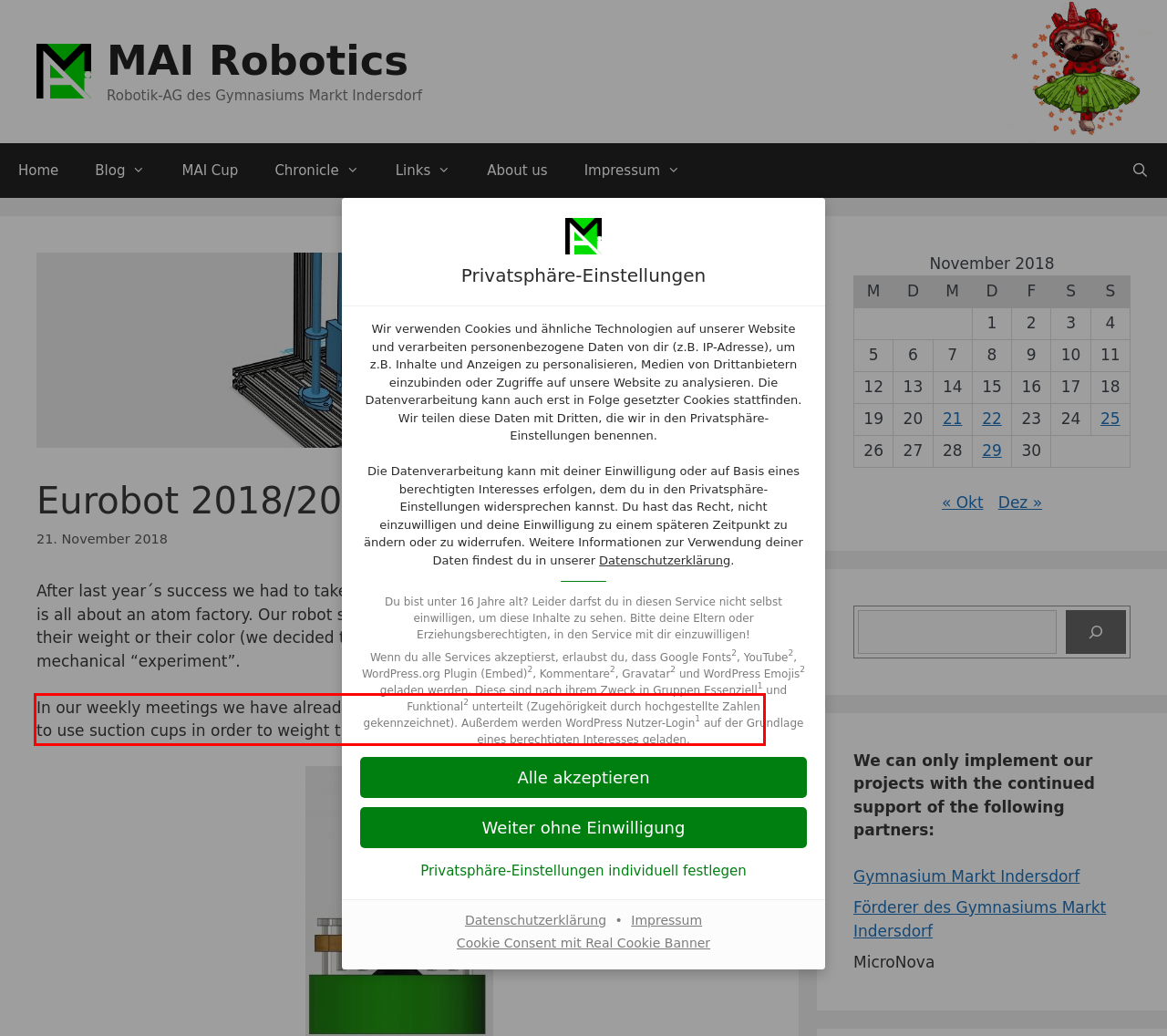You are provided with a screenshot of a webpage that includes a red bounding box. Extract and generate the text content found within the red bounding box.

In our weekly meetings we have already started to discuss several things. Firstly we decided to use suction cups in order to weight the atoms.